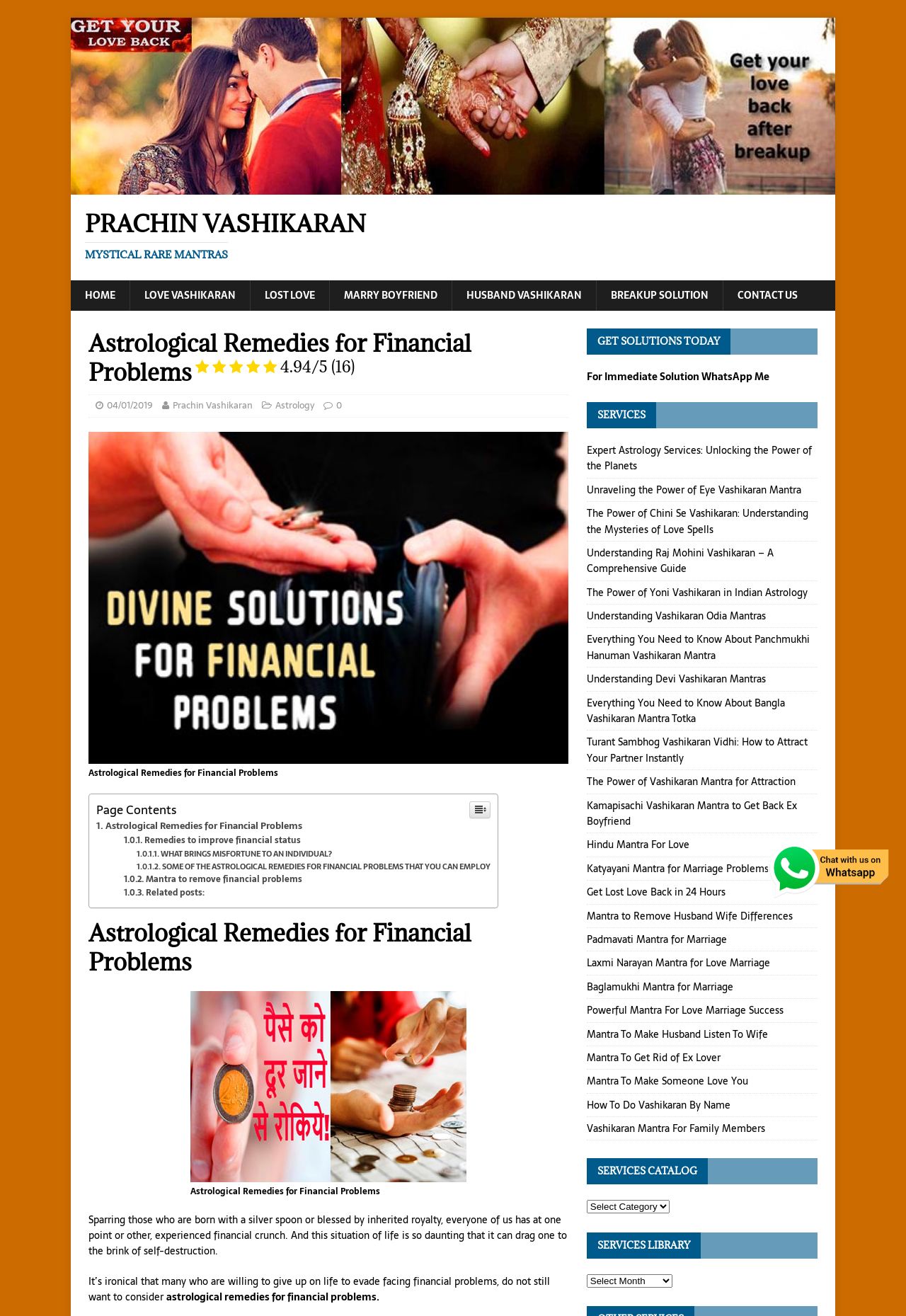Identify the bounding box coordinates of the element that should be clicked to fulfill this task: "go to home page". The coordinates should be provided as four float numbers between 0 and 1, i.e., [left, top, right, bottom].

None